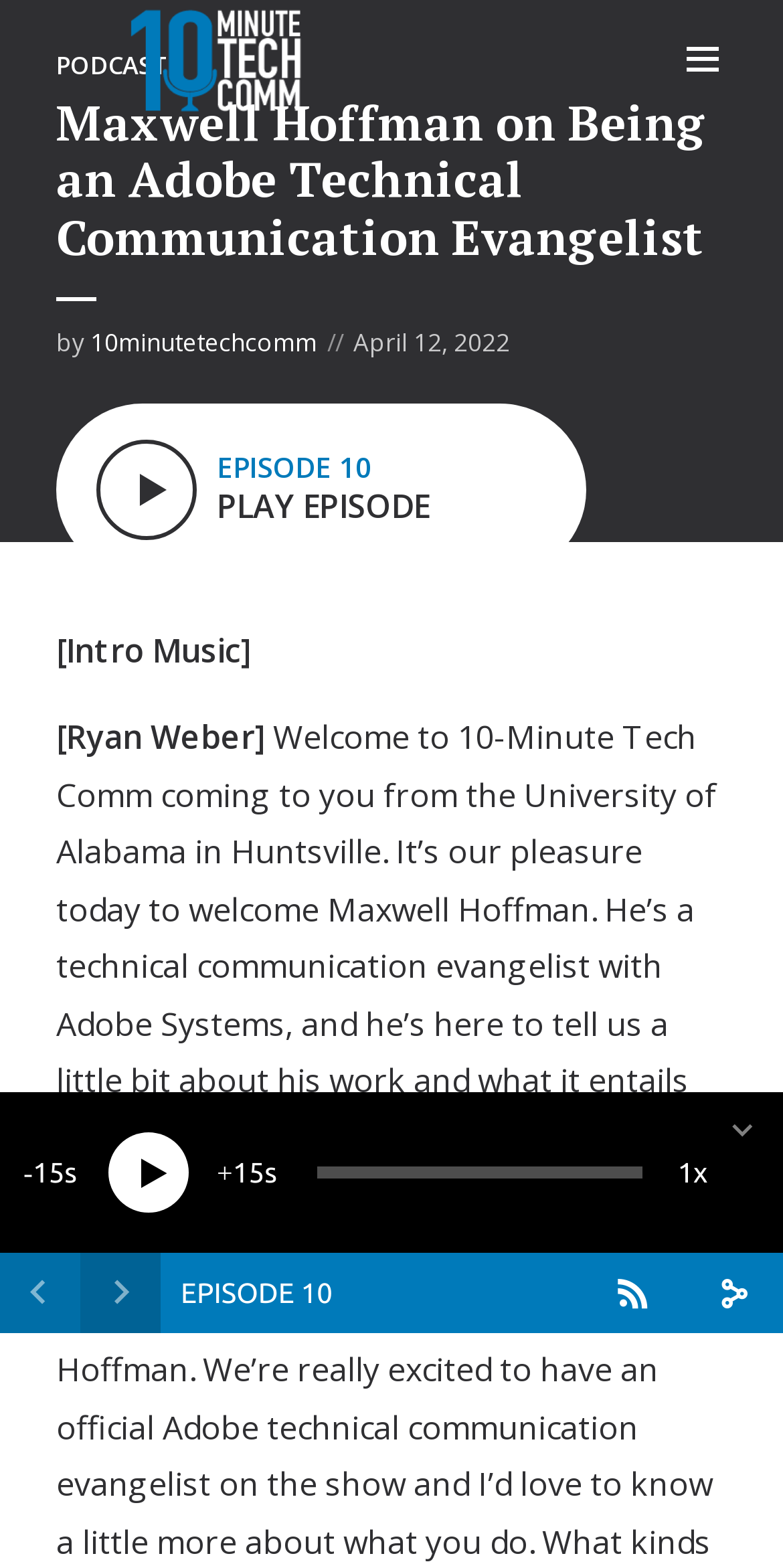Answer the following query with a single word or phrase:
Who is the guest in this episode?

Maxwell Hoffman